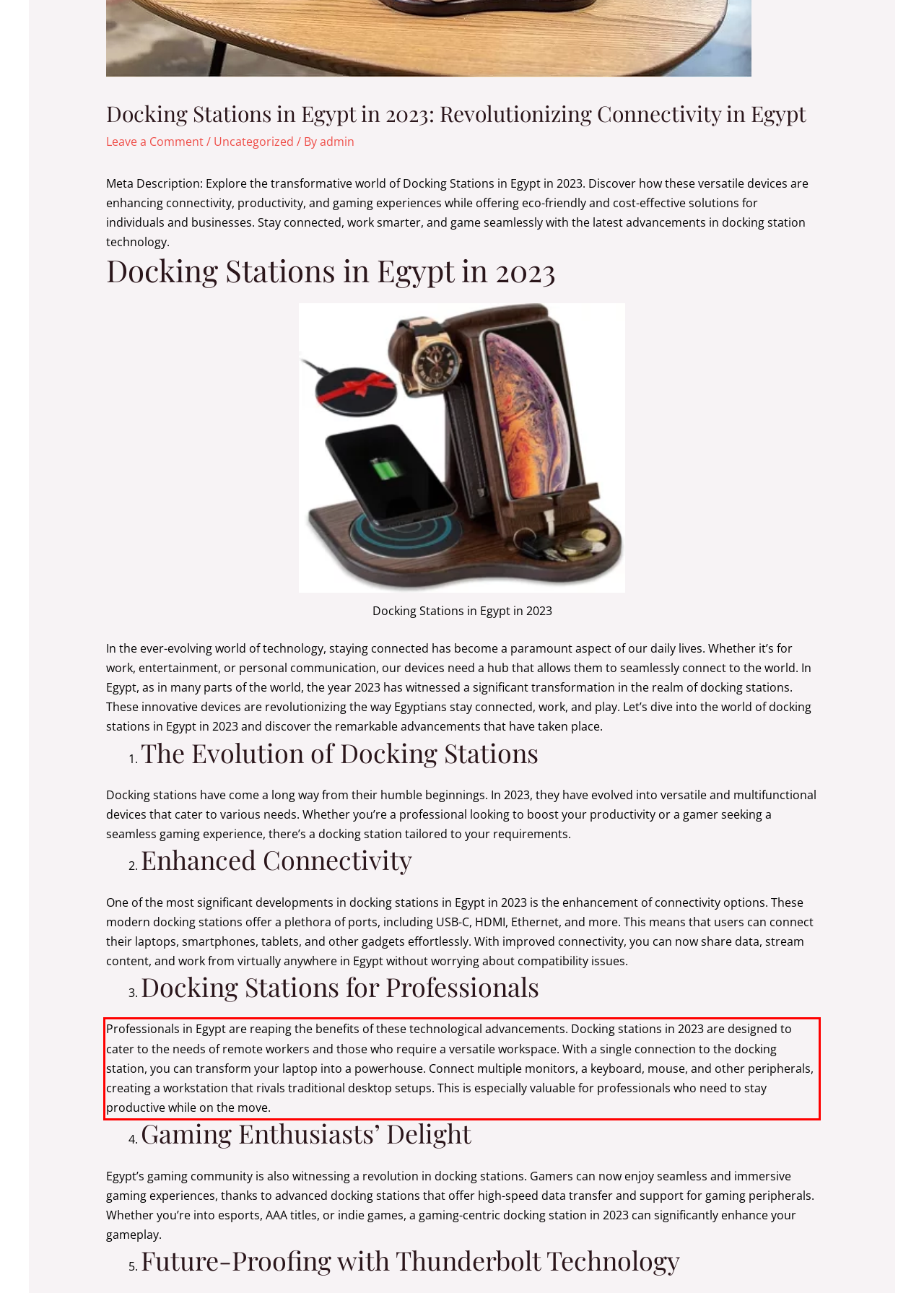Identify and transcribe the text content enclosed by the red bounding box in the given screenshot.

Professionals in Egypt are reaping the benefits of these technological advancements. Docking stations in 2023 are designed to cater to the needs of remote workers and those who require a versatile workspace. With a single connection to the docking station, you can transform your laptop into a powerhouse. Connect multiple monitors, a keyboard, mouse, and other peripherals, creating a workstation that rivals traditional desktop setups. This is especially valuable for professionals who need to stay productive while on the move.